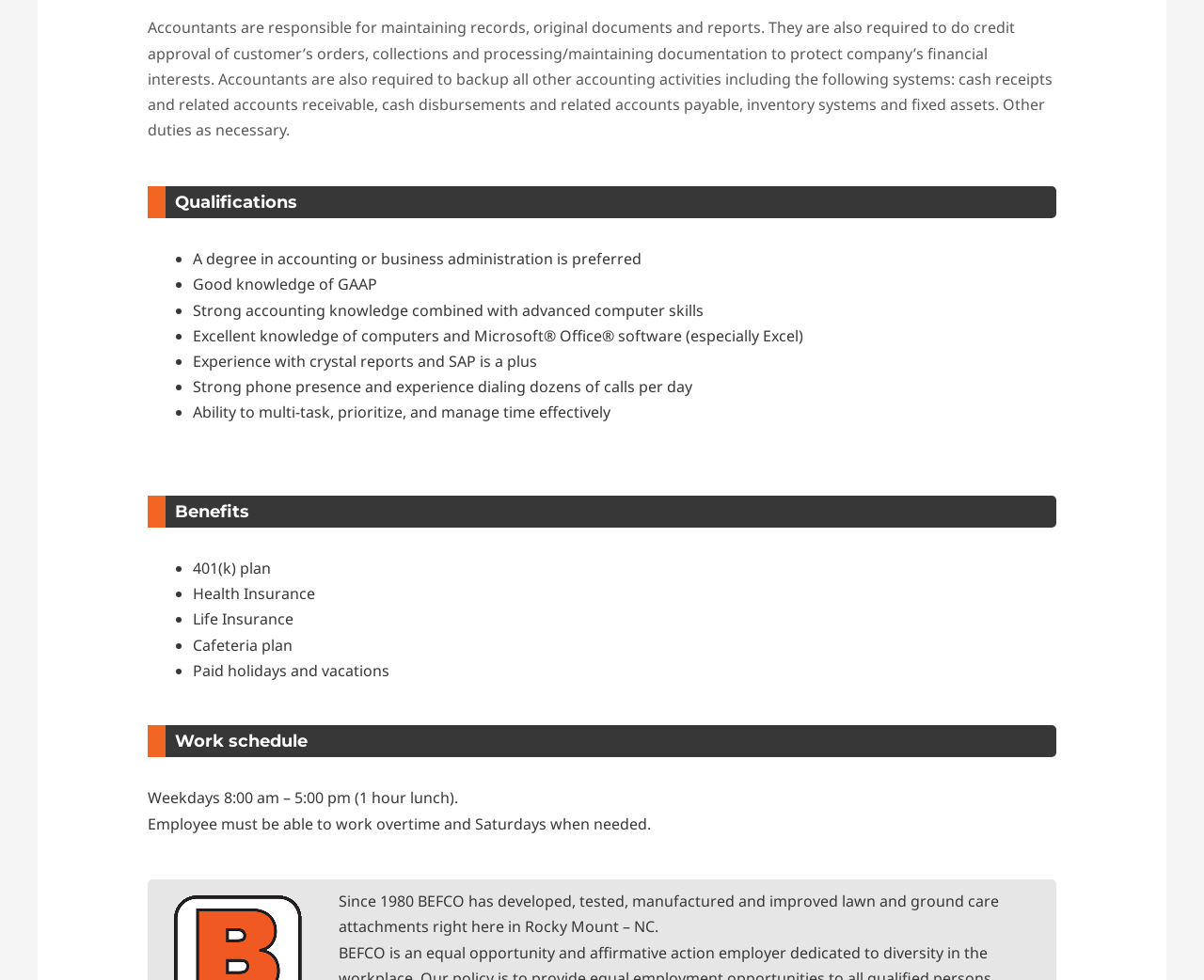Determine the bounding box of the UI element mentioned here: "BEFCO". The coordinates must be in the format [left, top, right, bottom] with values ranging from 0 to 1.

[0.347, 0.909, 0.386, 0.93]